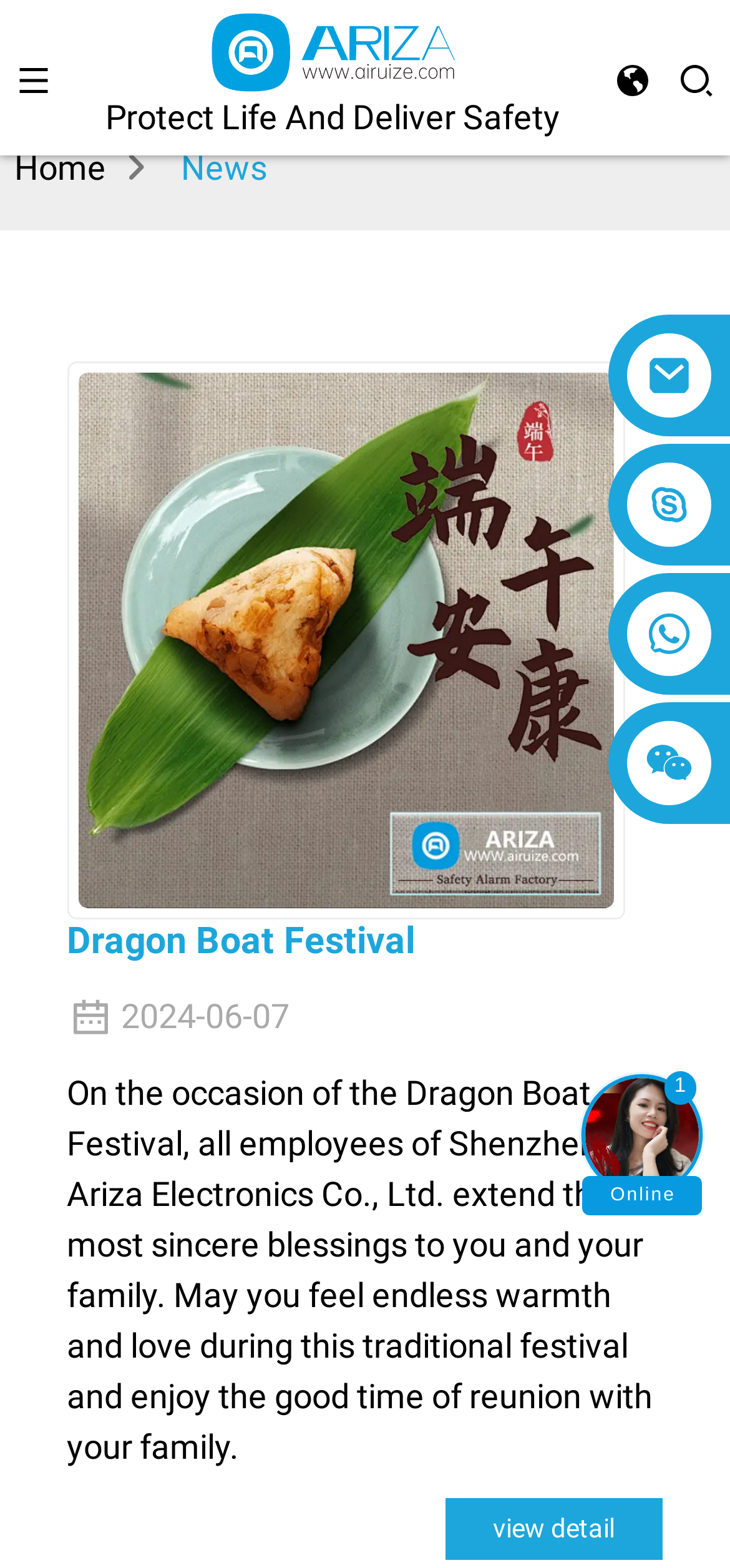Determine the bounding box for the UI element that matches this description: "Protect Life And Deliver Safety".

[0.11, 0.019, 0.803, 0.091]